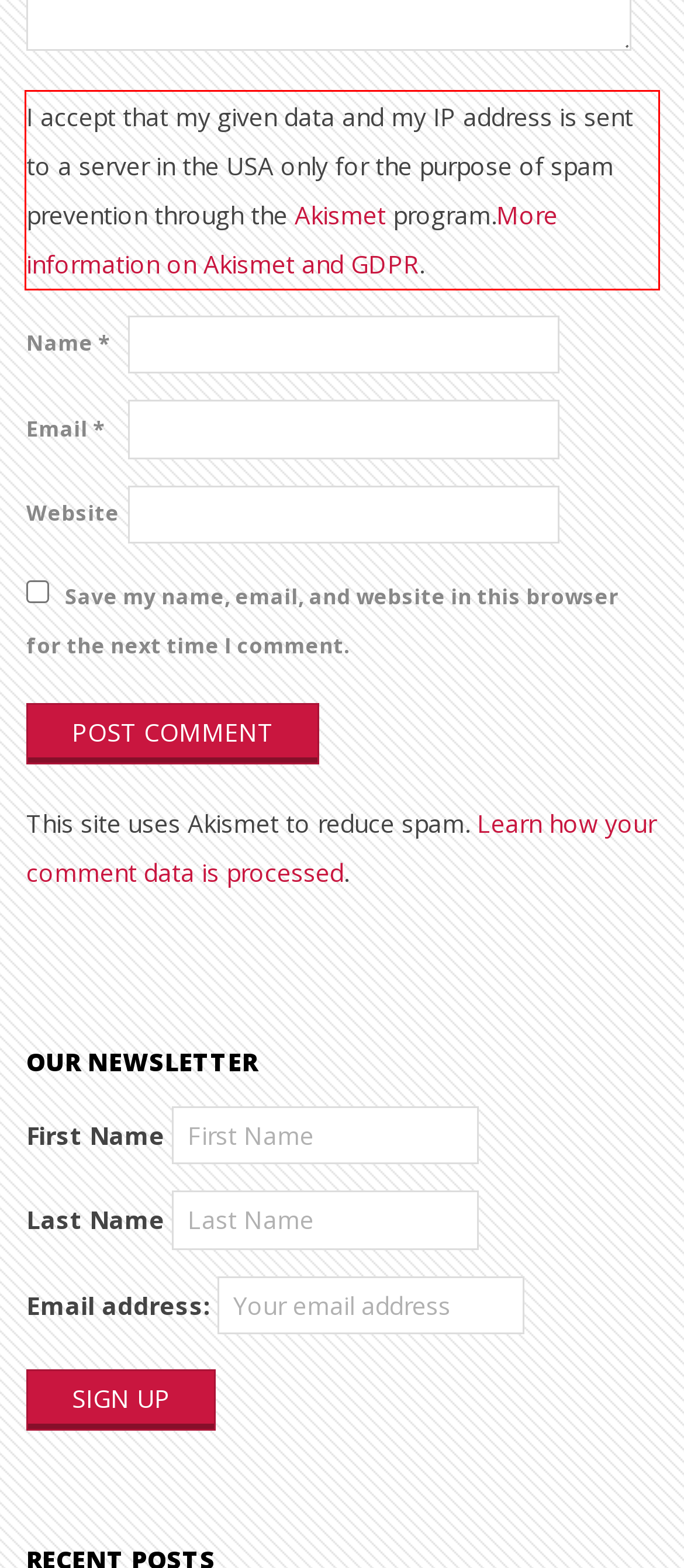Please look at the screenshot provided and find the red bounding box. Extract the text content contained within this bounding box.

I accept that my given data and my IP address is sent to a server in the USA only for the purpose of spam prevention through the Akismet program.More information on Akismet and GDPR.